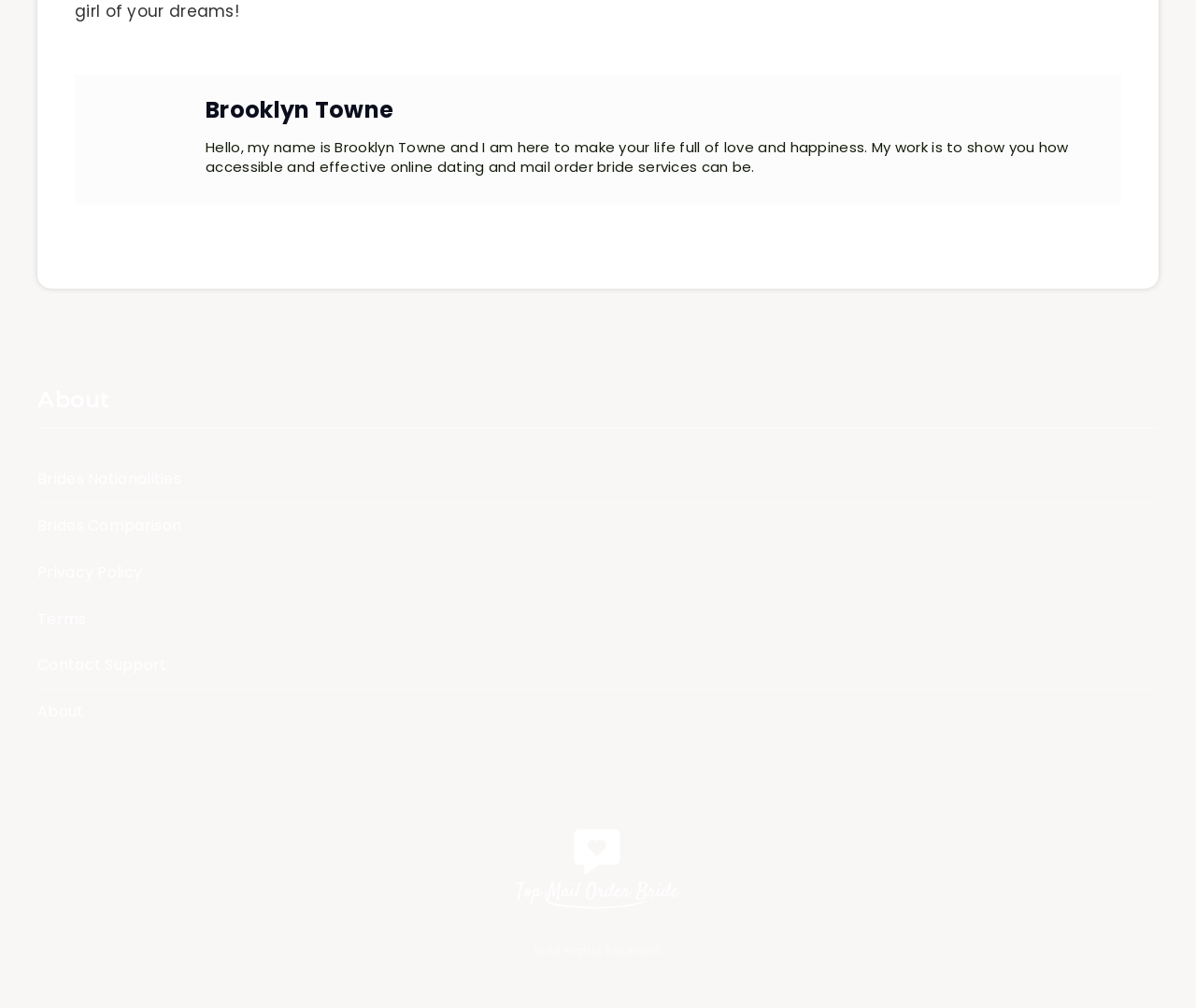What is the copyright information on the webpage?
Provide a short answer using one word or a brief phrase based on the image.

All Rights Reserved